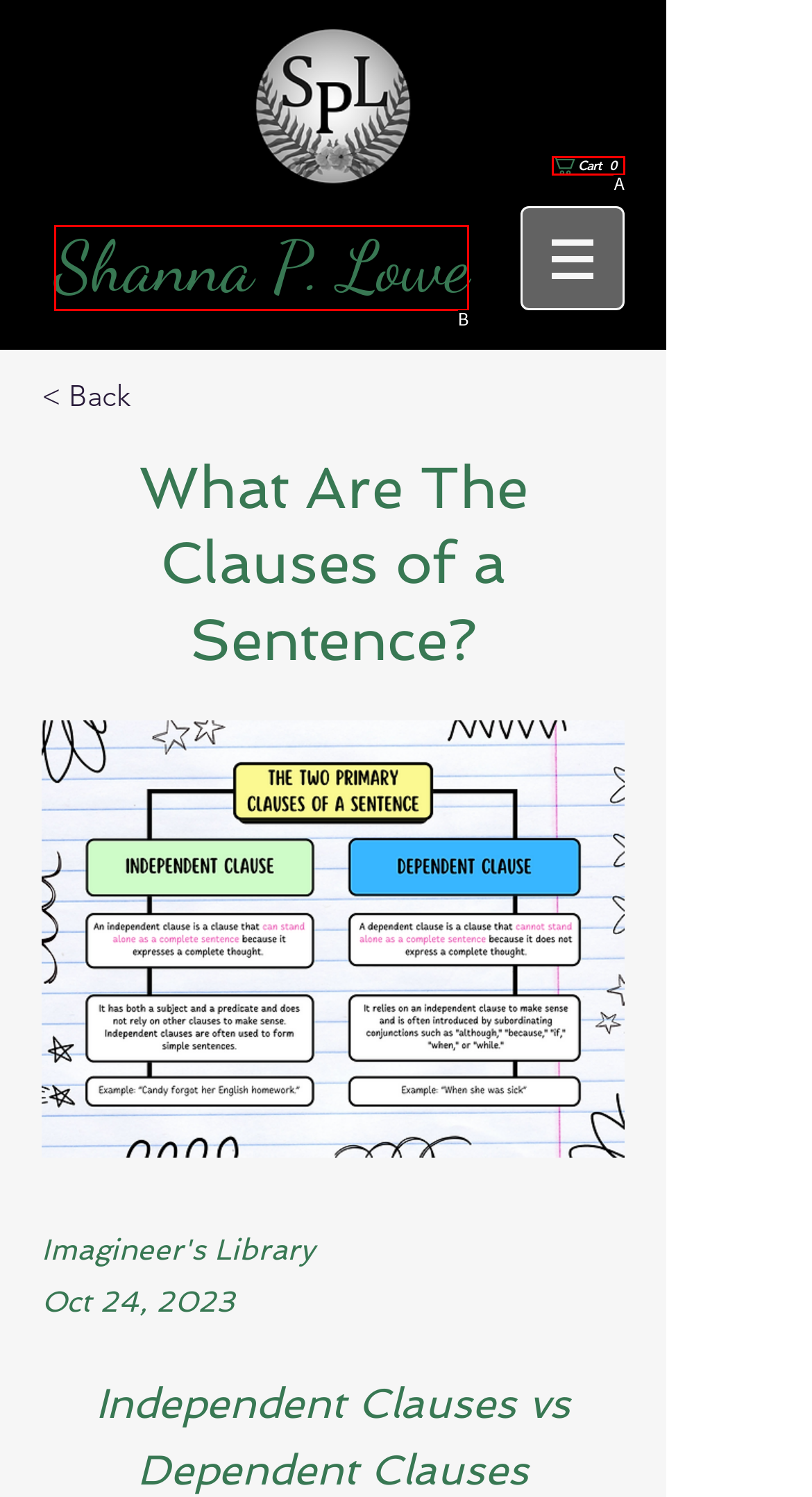Which UI element corresponds to this description: family
Reply with the letter of the correct option.

None